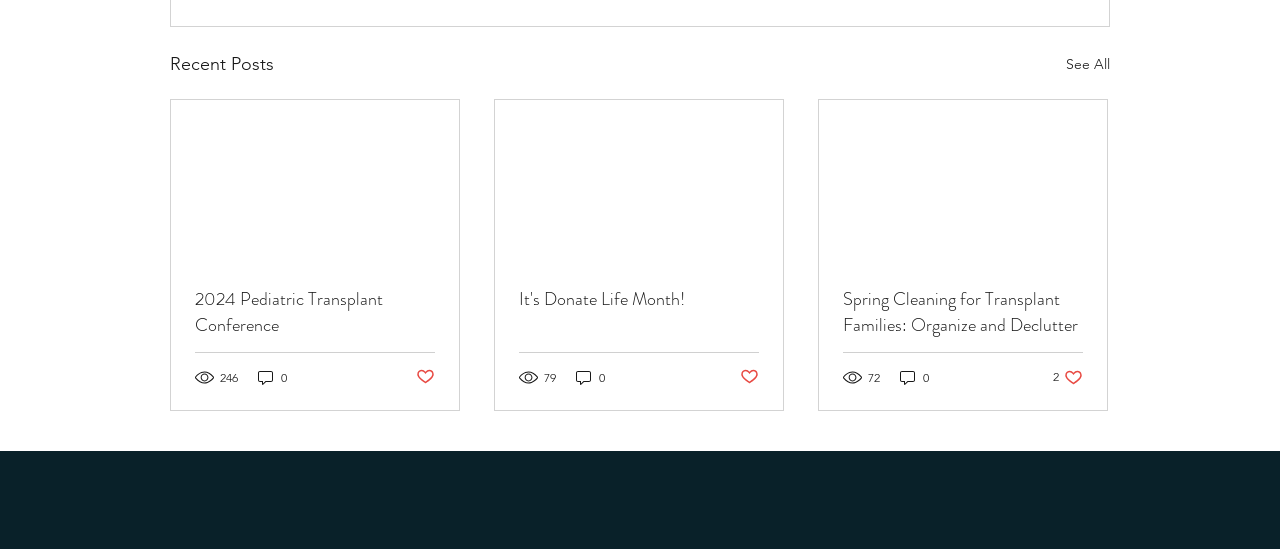Respond to the question below with a single word or phrase: How many likes does the third article have?

2 likes